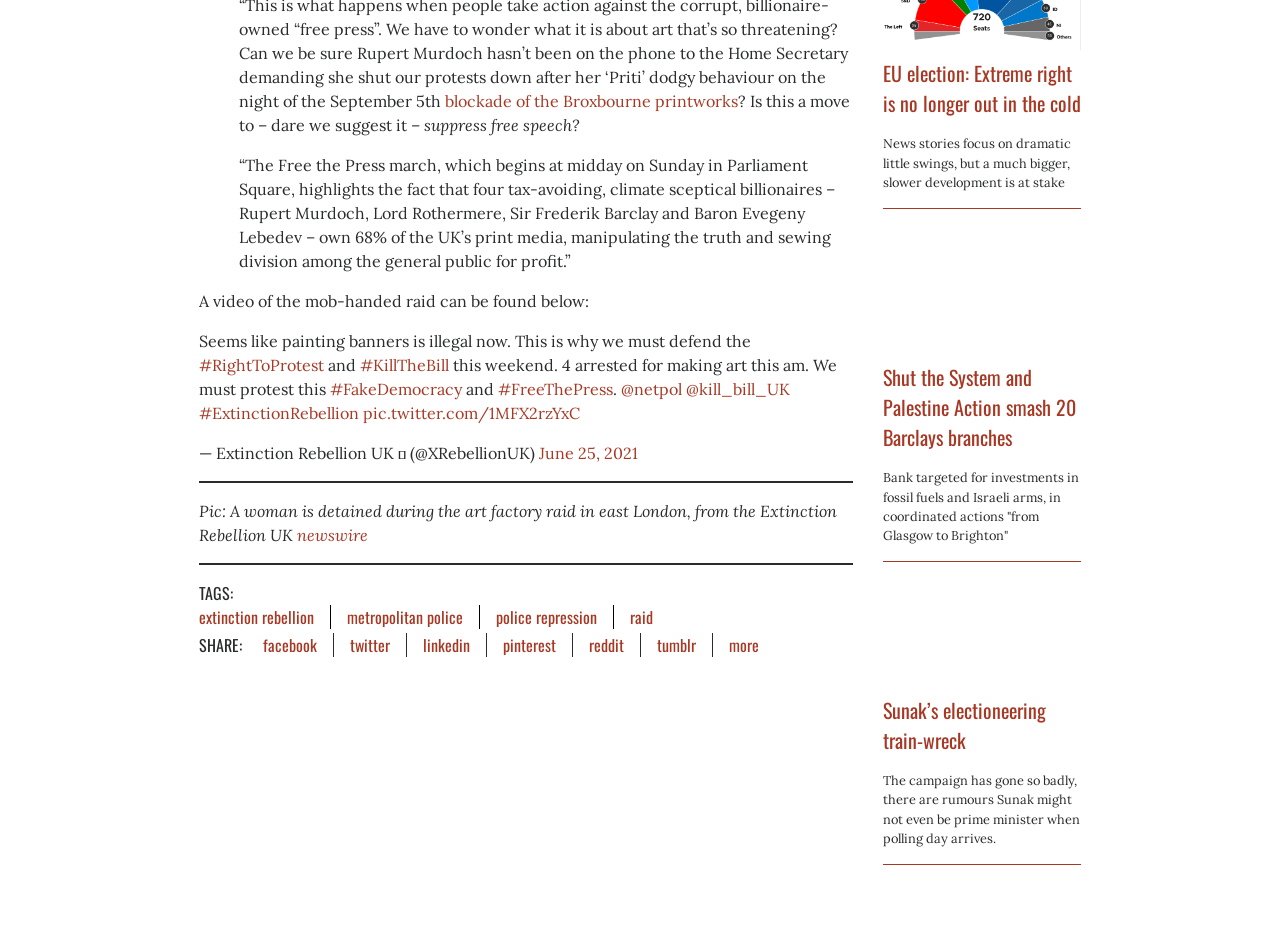Identify the bounding box coordinates of the clickable section necessary to follow the following instruction: "Check the tags of the article". The coordinates should be presented as four float numbers from 0 to 1, i.e., [left, top, right, bottom].

[0.155, 0.622, 0.182, 0.647]